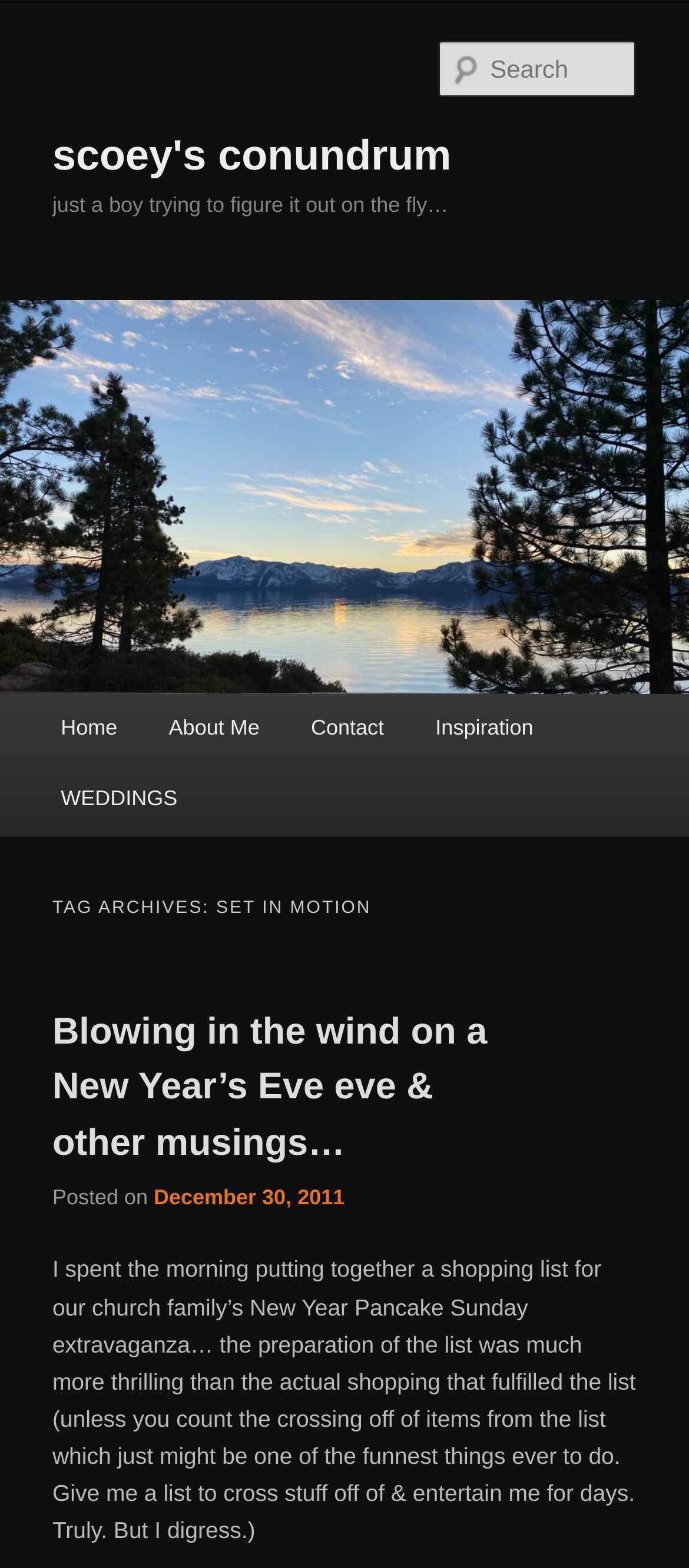Identify the bounding box coordinates of the specific part of the webpage to click to complete this instruction: "View About Me page".

[0.208, 0.443, 0.414, 0.488]